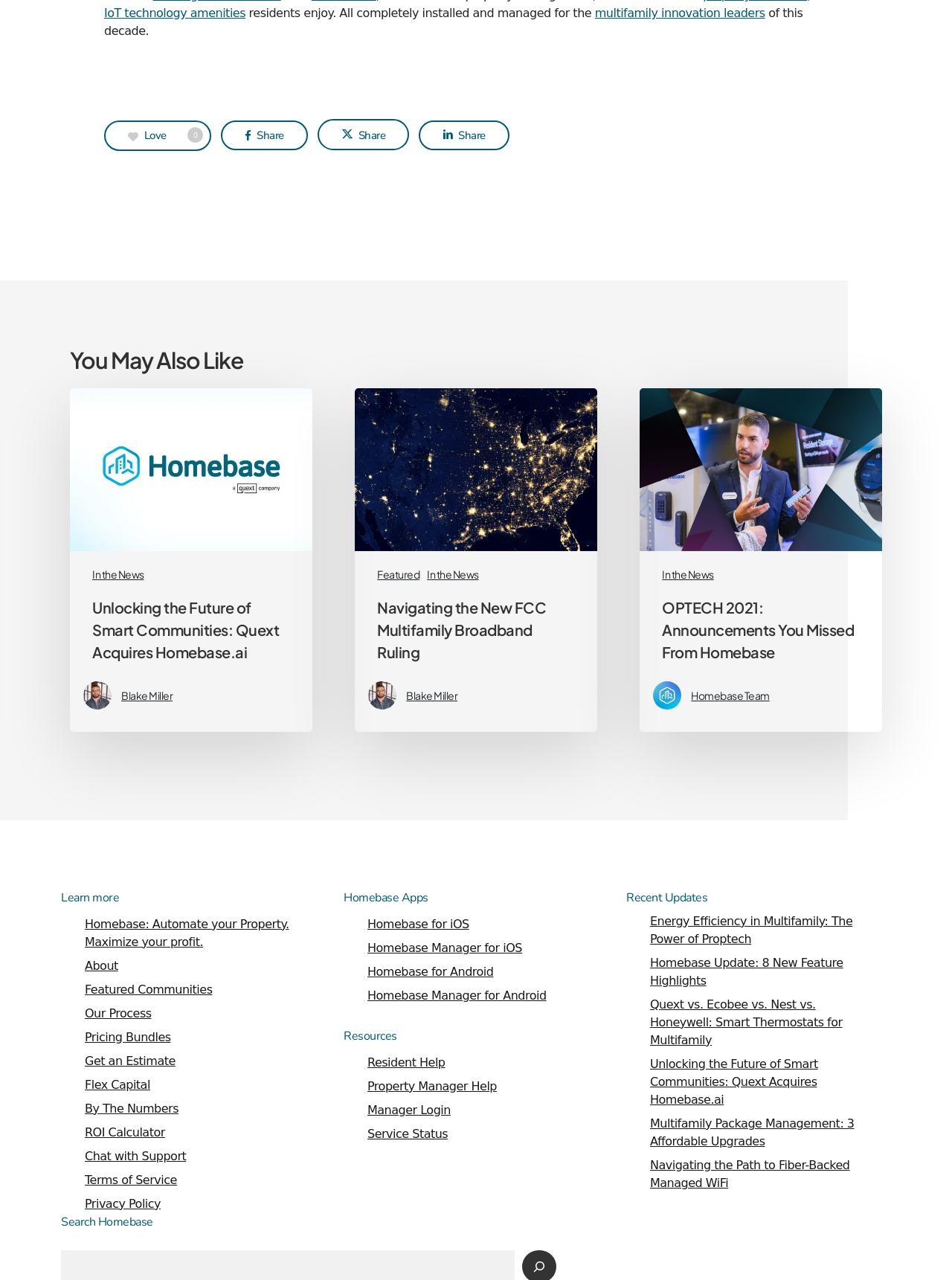Determine the bounding box coordinates for the element that should be clicked to follow this instruction: "Learn more about 'Homebase: Automate your Property. Maximize your profit.'". The coordinates should be given as four float numbers between 0 and 1, in the format [left, top, right, bottom].

[0.089, 0.715, 0.324, 0.743]